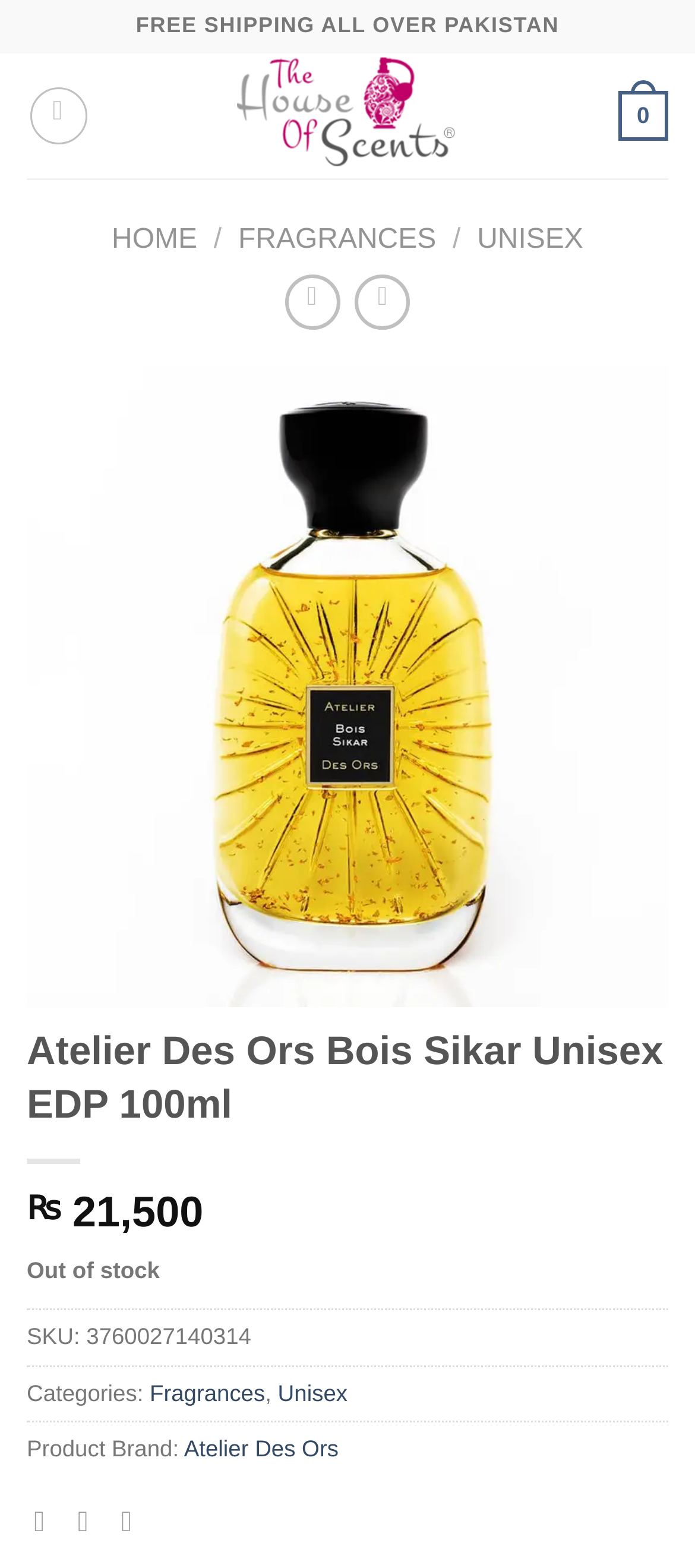What is the brand of the product?
Refer to the image and respond with a one-word or short-phrase answer.

Atelier Des Ors